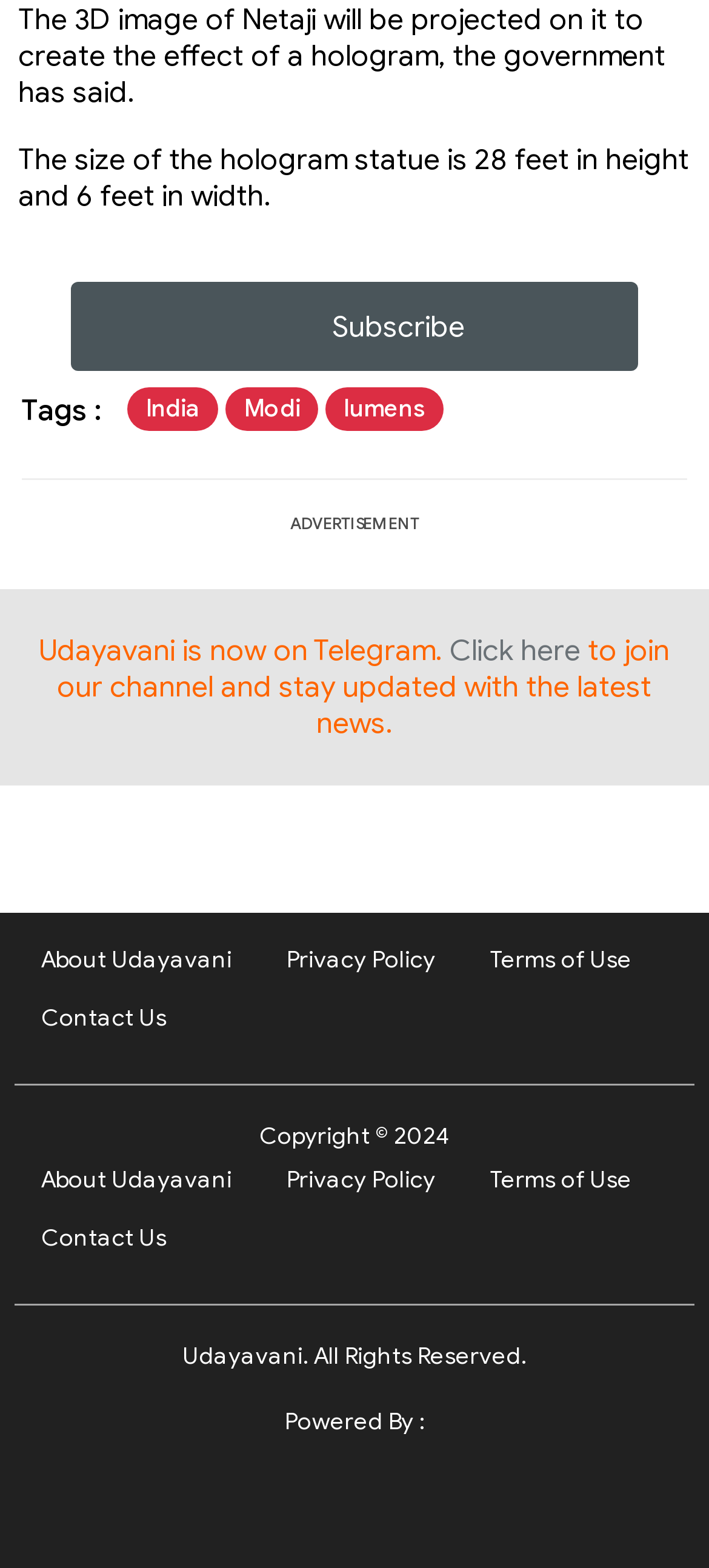Highlight the bounding box coordinates of the element that should be clicked to carry out the following instruction: "Click to join the Telegram channel". The coordinates must be given as four float numbers ranging from 0 to 1, i.e., [left, top, right, bottom].

[0.635, 0.403, 0.819, 0.427]